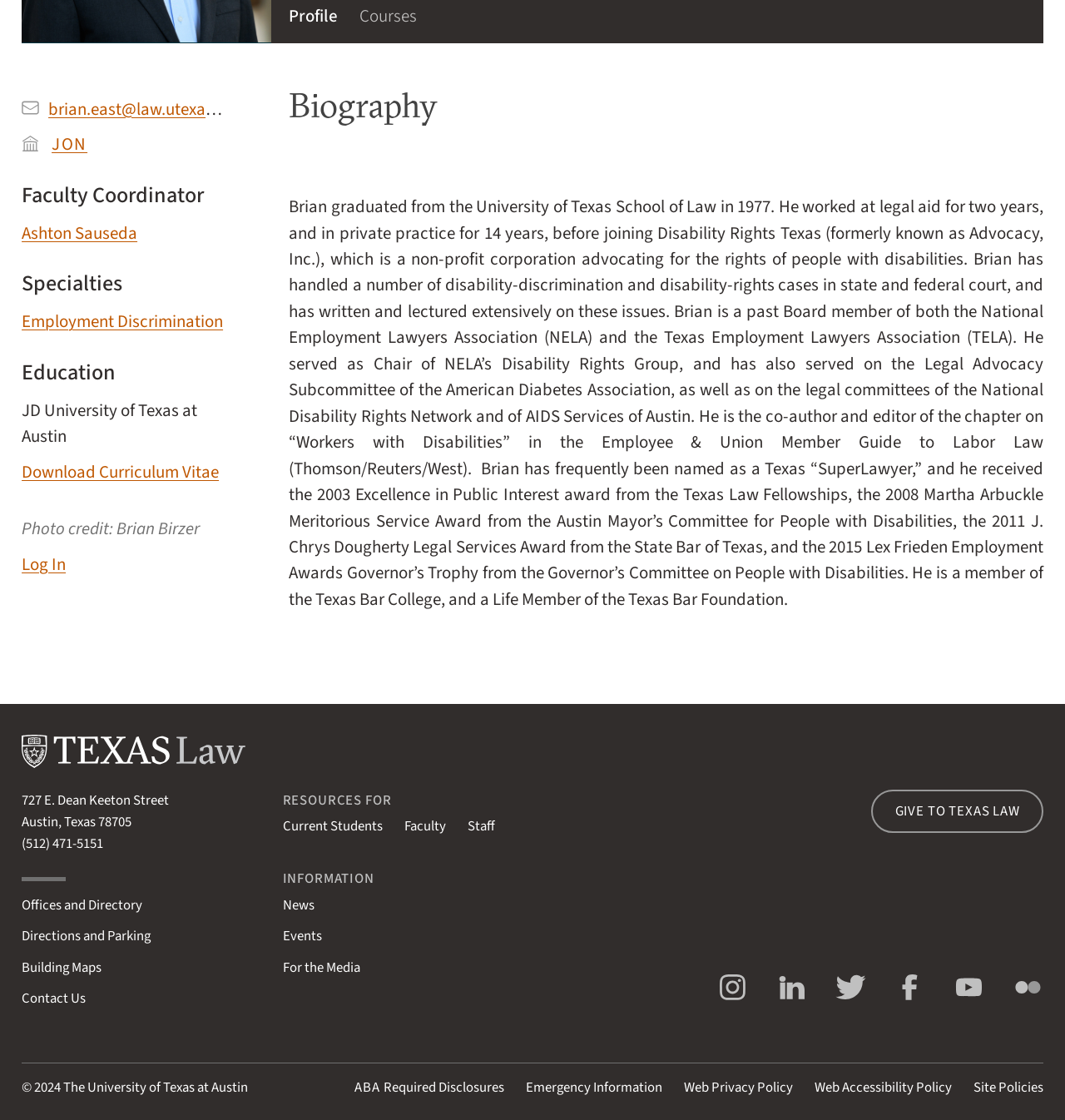Determine the bounding box coordinates for the UI element matching this description: "brian.east@law.utexas.edu".

[0.045, 0.087, 0.23, 0.108]